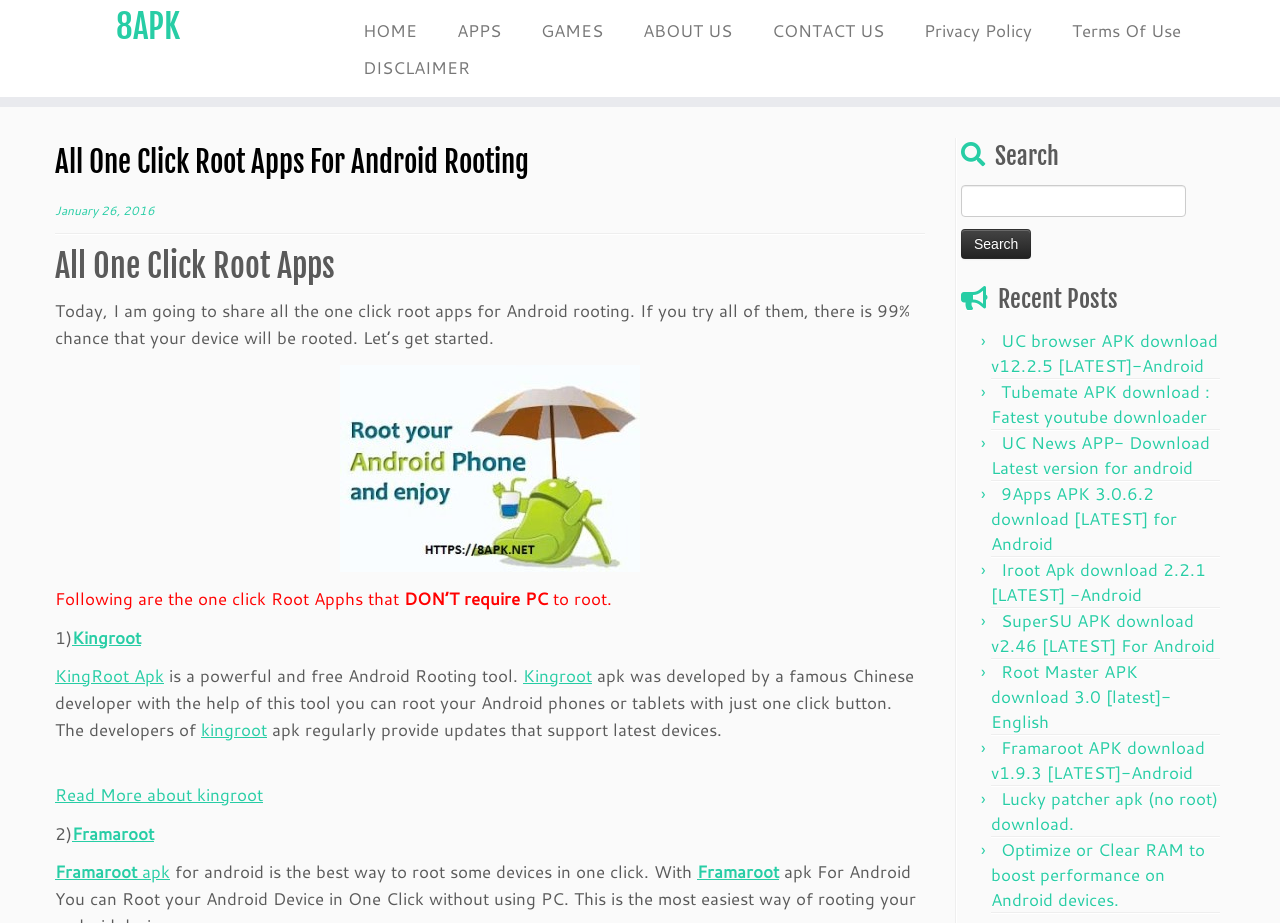What is the name of the first one-click root app mentioned?
Please provide a comprehensive answer based on the details in the screenshot.

The webpage lists several one-click root apps, and the first one mentioned is Kingroot, which is described as a powerful and free Android rooting tool.